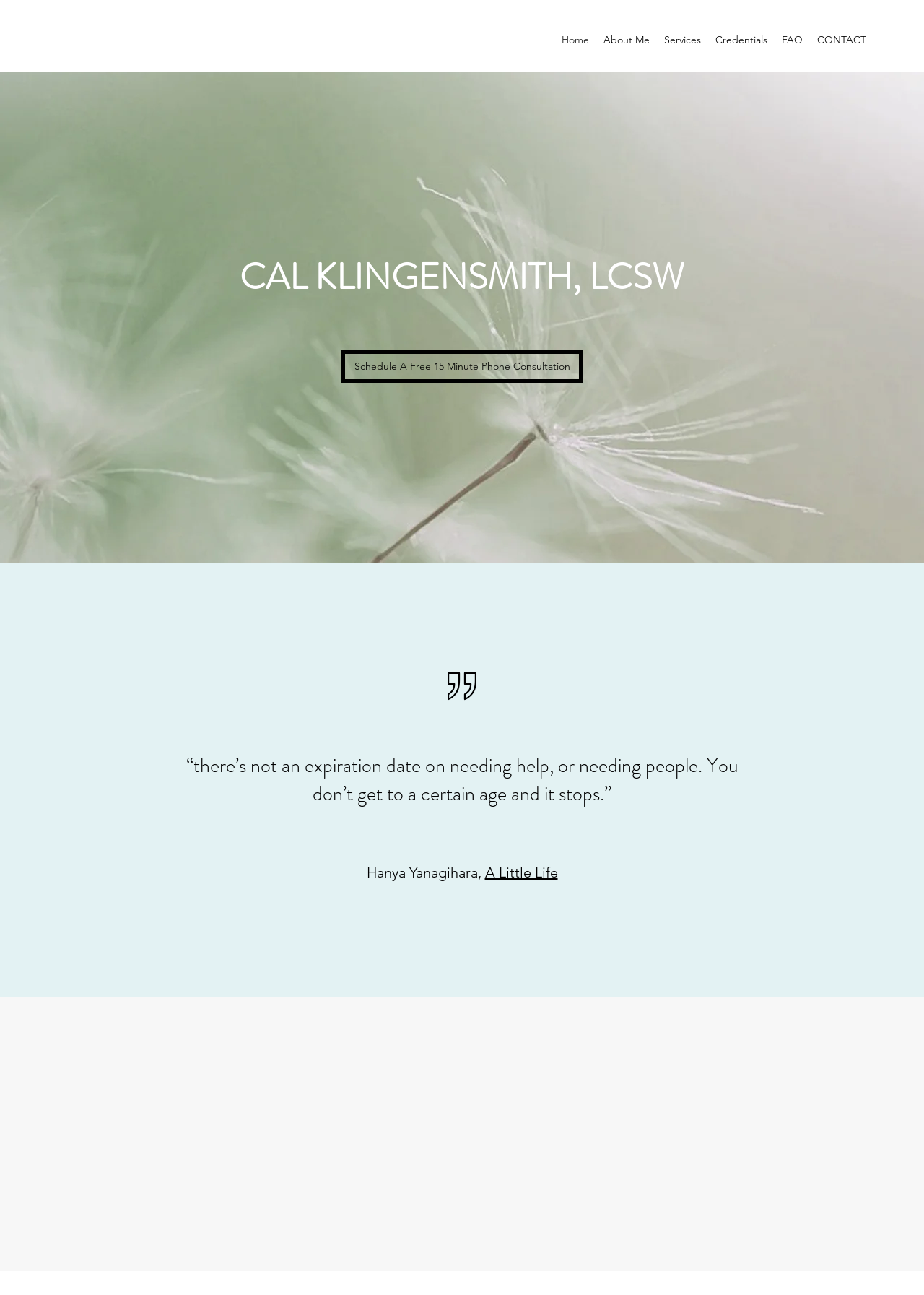Please identify the bounding box coordinates of the clickable area that will fulfill the following instruction: "View the services offered". The coordinates should be in the format of four float numbers between 0 and 1, i.e., [left, top, right, bottom].

[0.711, 0.022, 0.766, 0.039]